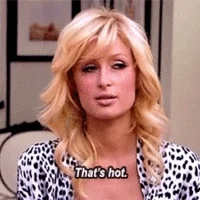What is the aesthetic of the background?
Analyze the image and provide a thorough answer to the question.

The caption describes the background as 'hinting at a chic and stylish environment', which suggests a modern aesthetic.